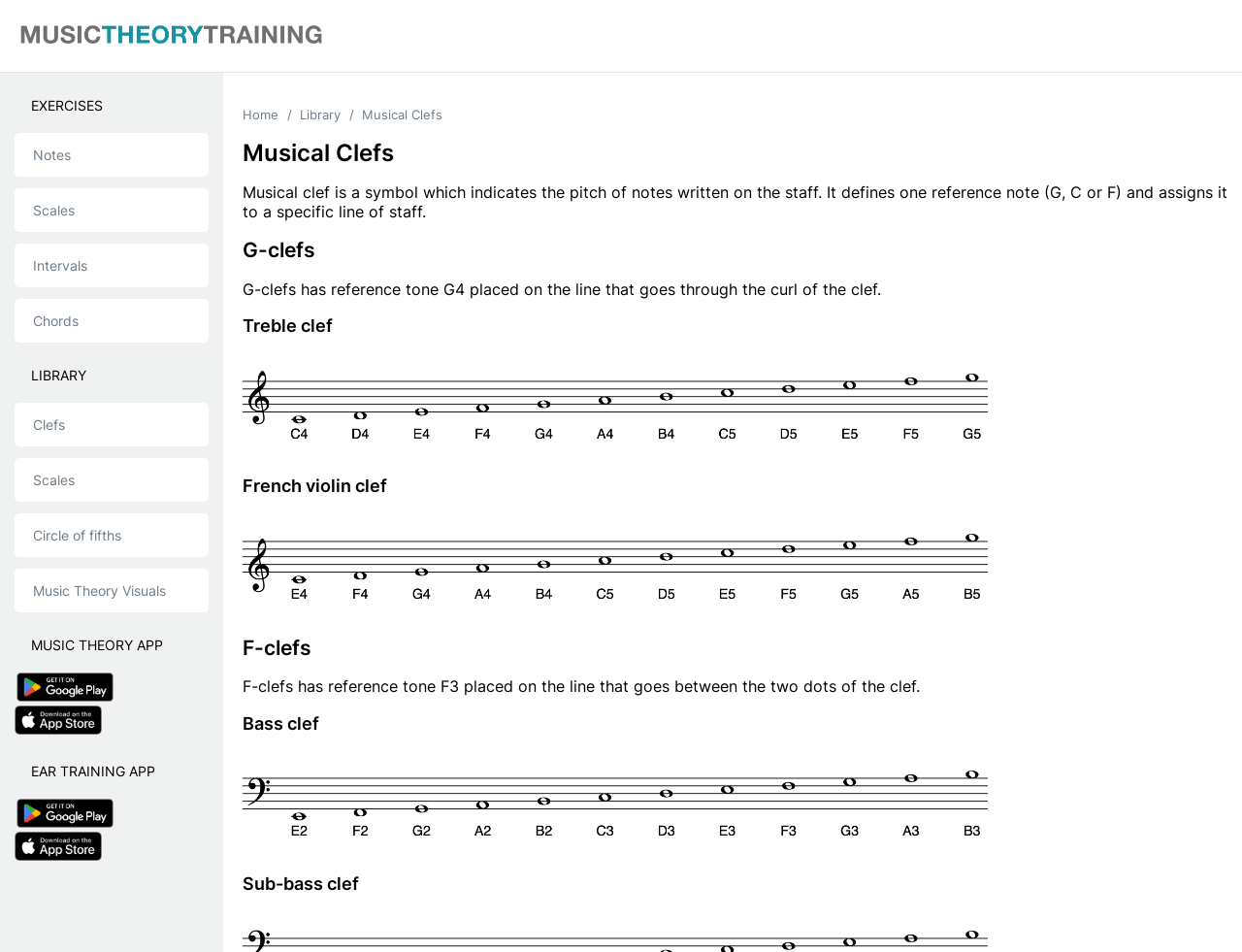Please determine the bounding box coordinates of the element's region to click for the following instruction: "Click on the 'Scales' link under 'EXERCISES'".

[0.012, 0.198, 0.168, 0.244]